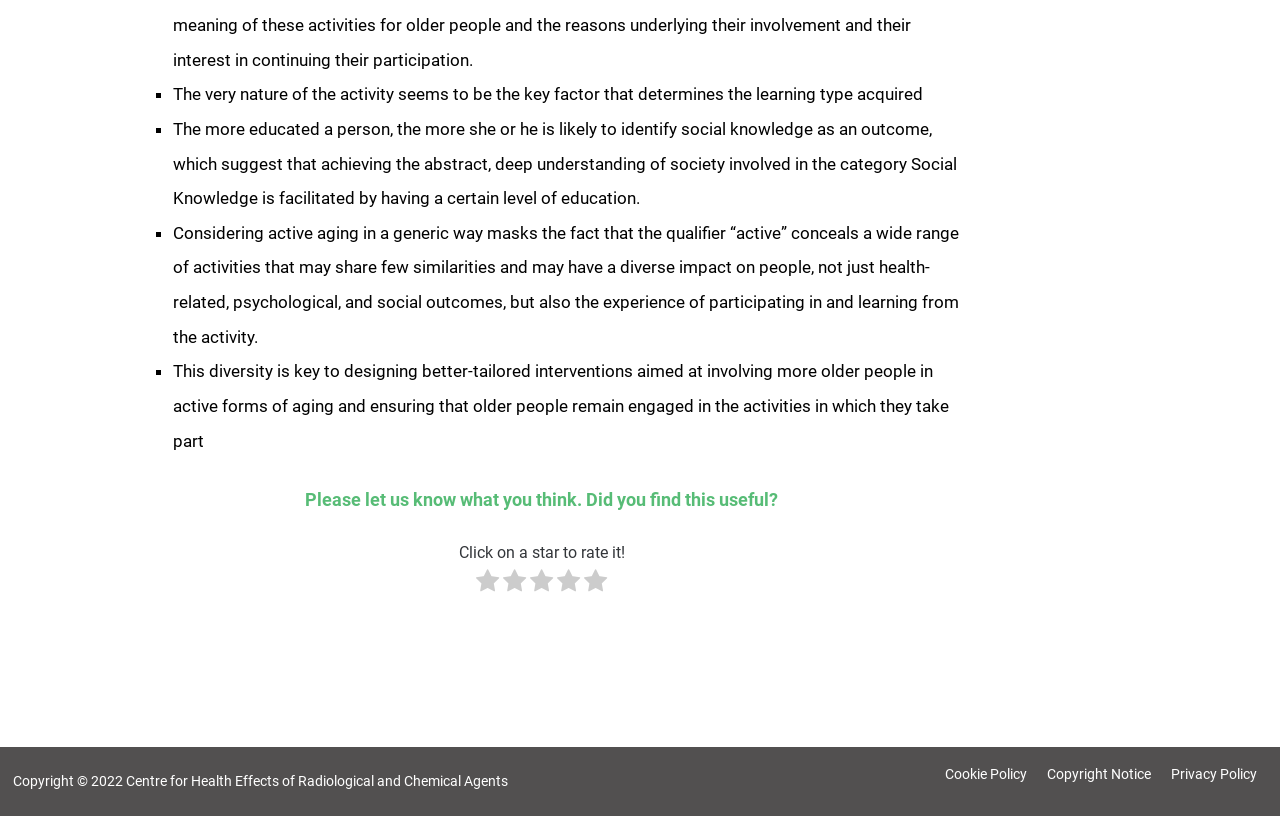Please respond to the question using a single word or phrase:
Who owns the copyright of the website?

Centre for Health Effects of Radiological and Chemical Agents